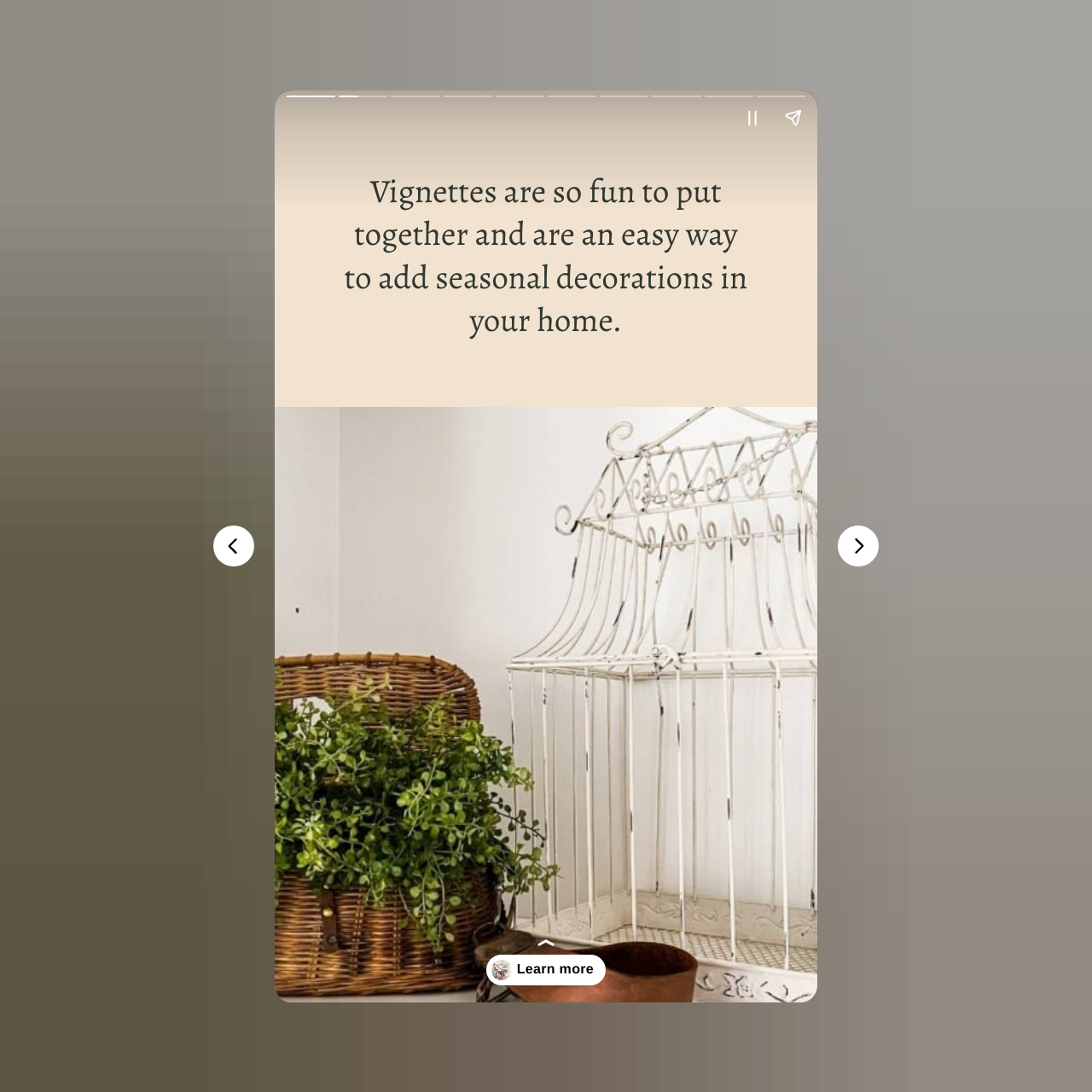What is the function of the 'Learn more' button?
Please answer the question with a detailed and comprehensive explanation.

The 'Learn more' button is likely to provide more information about creating a spring vignette, as it is placed below the introductory text about vignettes and has an image icon next to it, indicating that it may lead to a more detailed guide or tutorial.